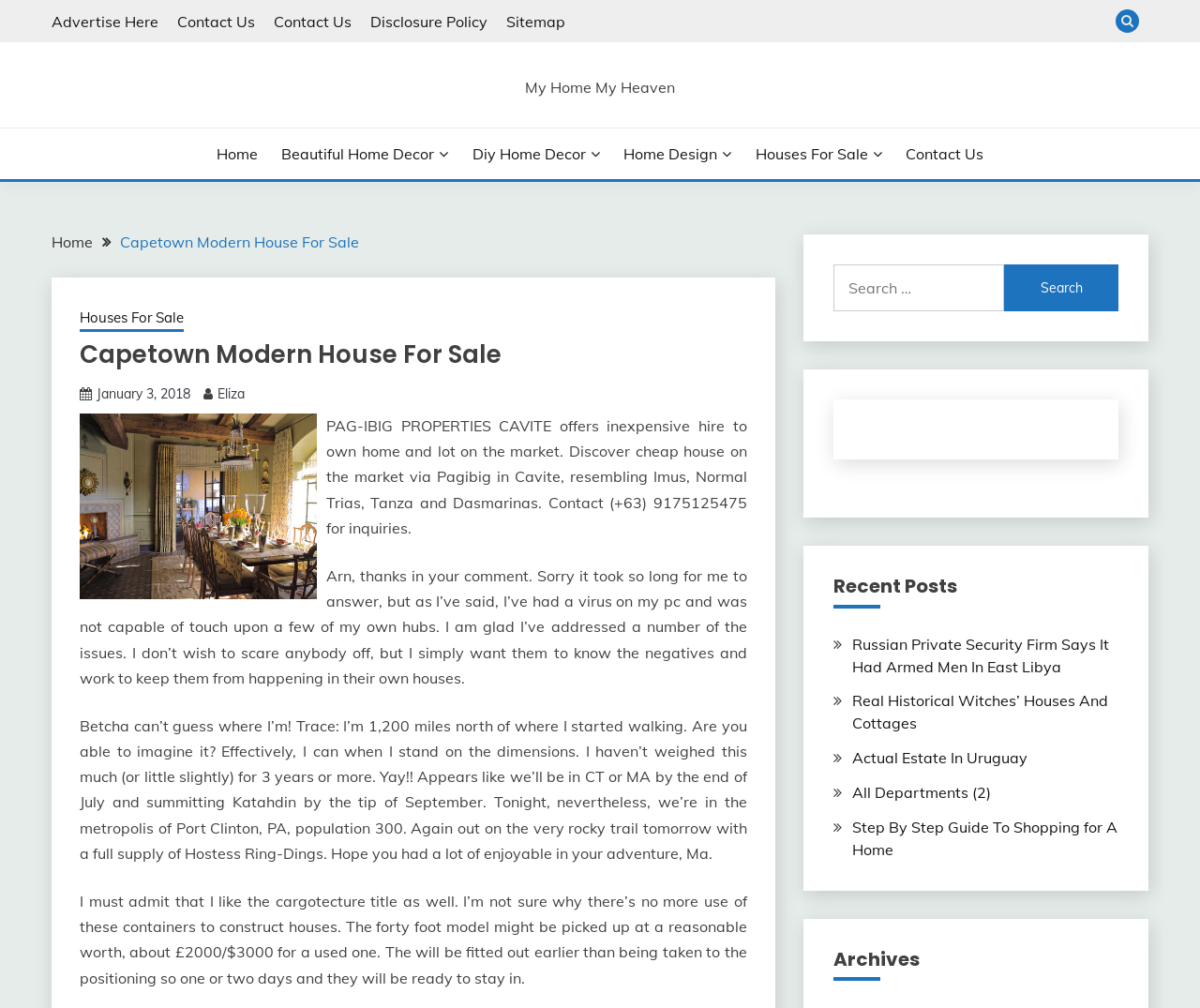What is the purpose of Pag-ibig Properties Cavite? Please answer the question using a single word or phrase based on the image.

Offer inexpensive hire to own home and lot